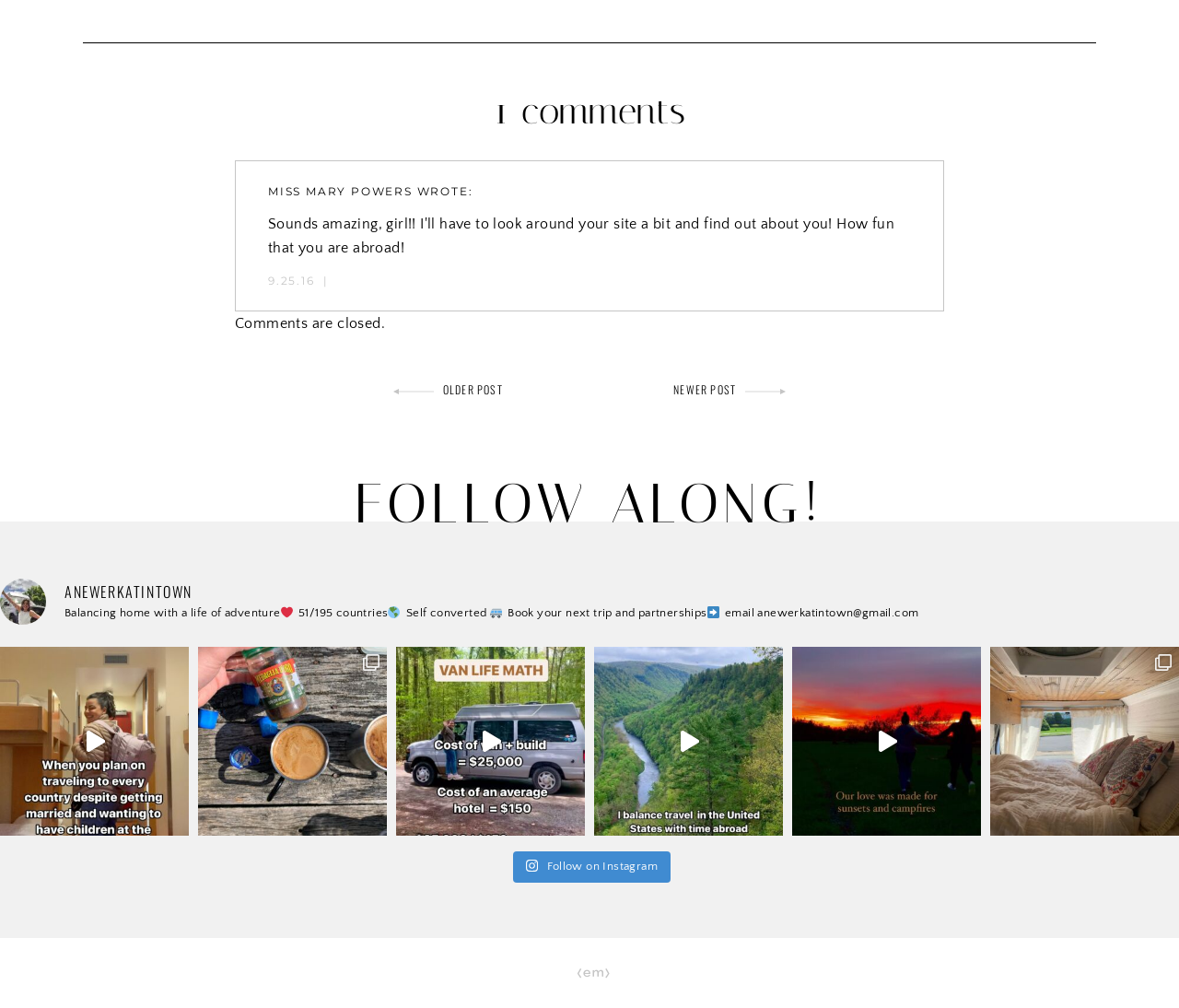Specify the bounding box coordinates of the element's area that should be clicked to execute the given instruction: "Read the post 'I have no intention of letting my upcoming marriage'". The coordinates should be four float numbers between 0 and 1, i.e., [left, top, right, bottom].

[0.0, 0.642, 0.16, 0.829]